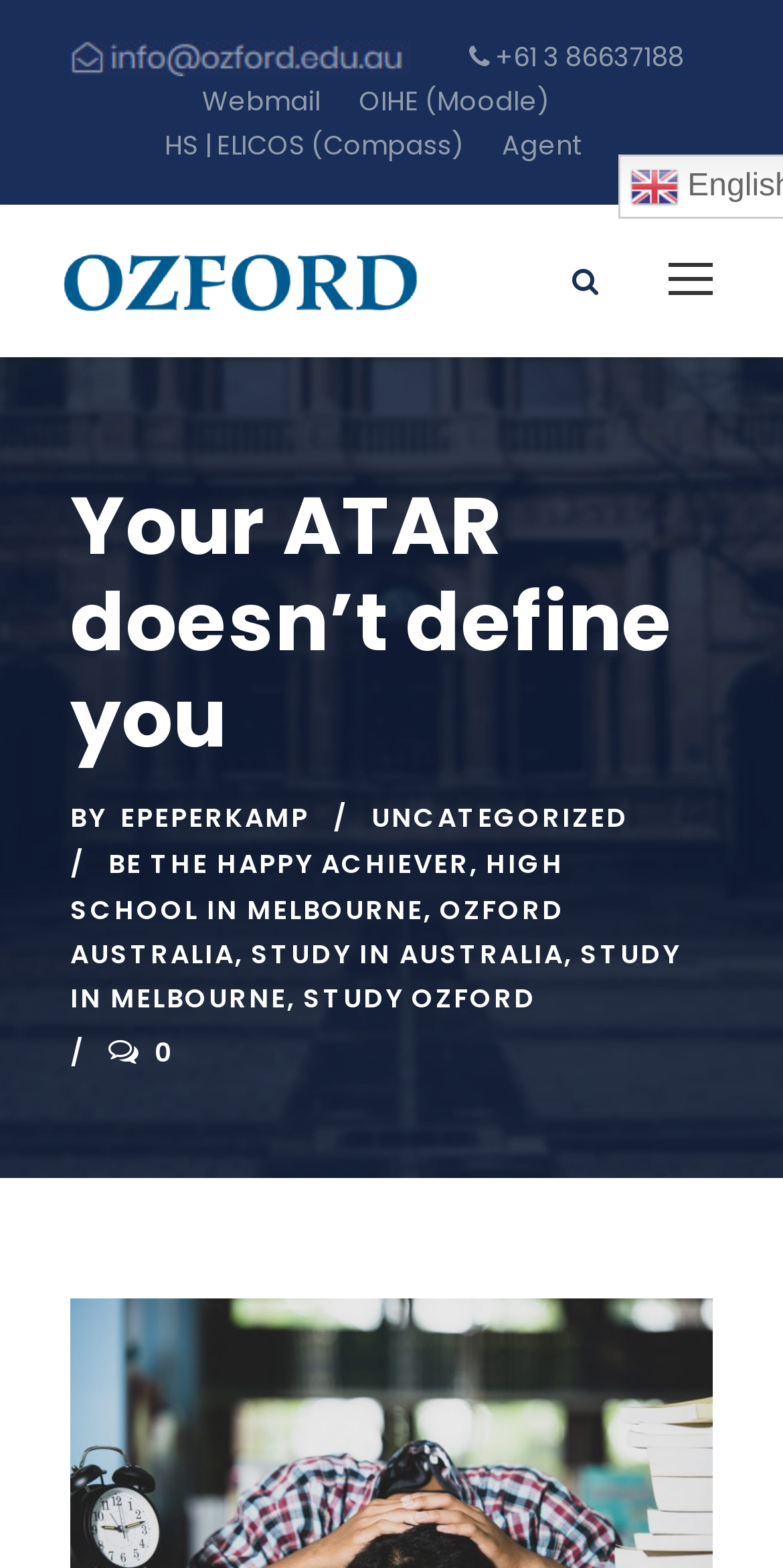Craft a detailed narrative of the webpage's structure and content.

The webpage appears to be the homepage of Ozford Australia, an educational institution. At the top left, there is a small image, and next to it, a phone number with a plus sign and the Australian country code is displayed. Below this, there are several links to various online platforms, including Webmail, OIHE (Moodle), HS | ELICOS (Compass), and Agent.

On the right side of the top section, there is a small image of an English language flag, indicating that the website is available in English. Below this, there are two social media links.

The main heading of the webpage, "Your ATAR doesn’t define you", is prominently displayed in the middle of the page. Below this heading, there is a section with several links to articles or blog posts, including "BE THE HAPPY ACHIEVER", "HIGH SCHOOL IN MELBOURNE", "OZFORD AUSTRALIA", "STUDY IN AUSTRALIA", "STUDY IN MELBOURNE", and "STUDY OZFORD". These links are separated by commas, indicating that they are related topics or categories.

The overall structure of the webpage is organized, with clear headings and concise text, making it easy to navigate and find relevant information.